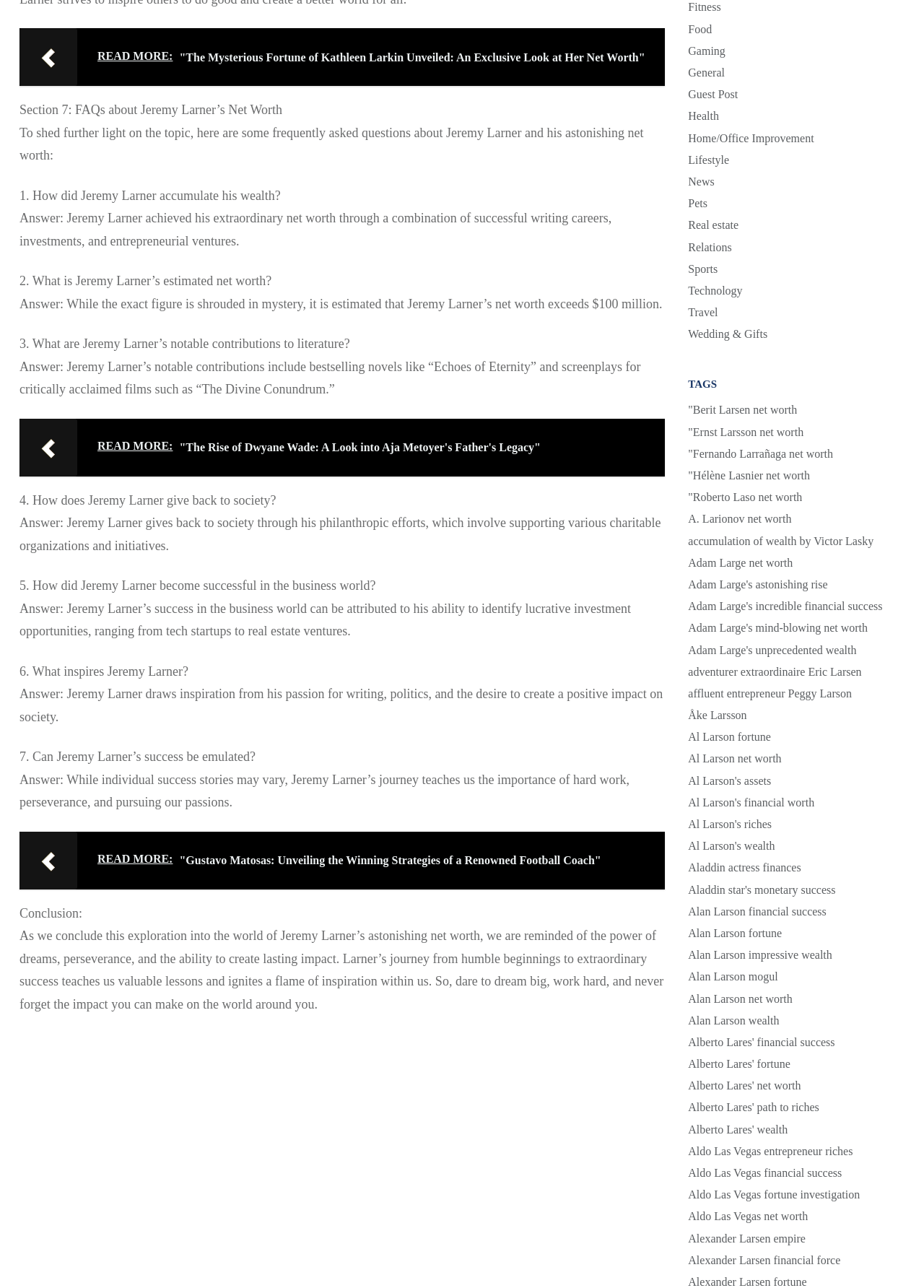Identify the bounding box coordinates of the clickable region required to complete the instruction: "Click on 'READ MORE: The Mysterious Fortune of Kathleen Larkin Unveiled: An Exclusive Look at Her Net Worth'". The coordinates should be given as four float numbers within the range of 0 and 1, i.e., [left, top, right, bottom].

[0.021, 0.022, 0.72, 0.067]